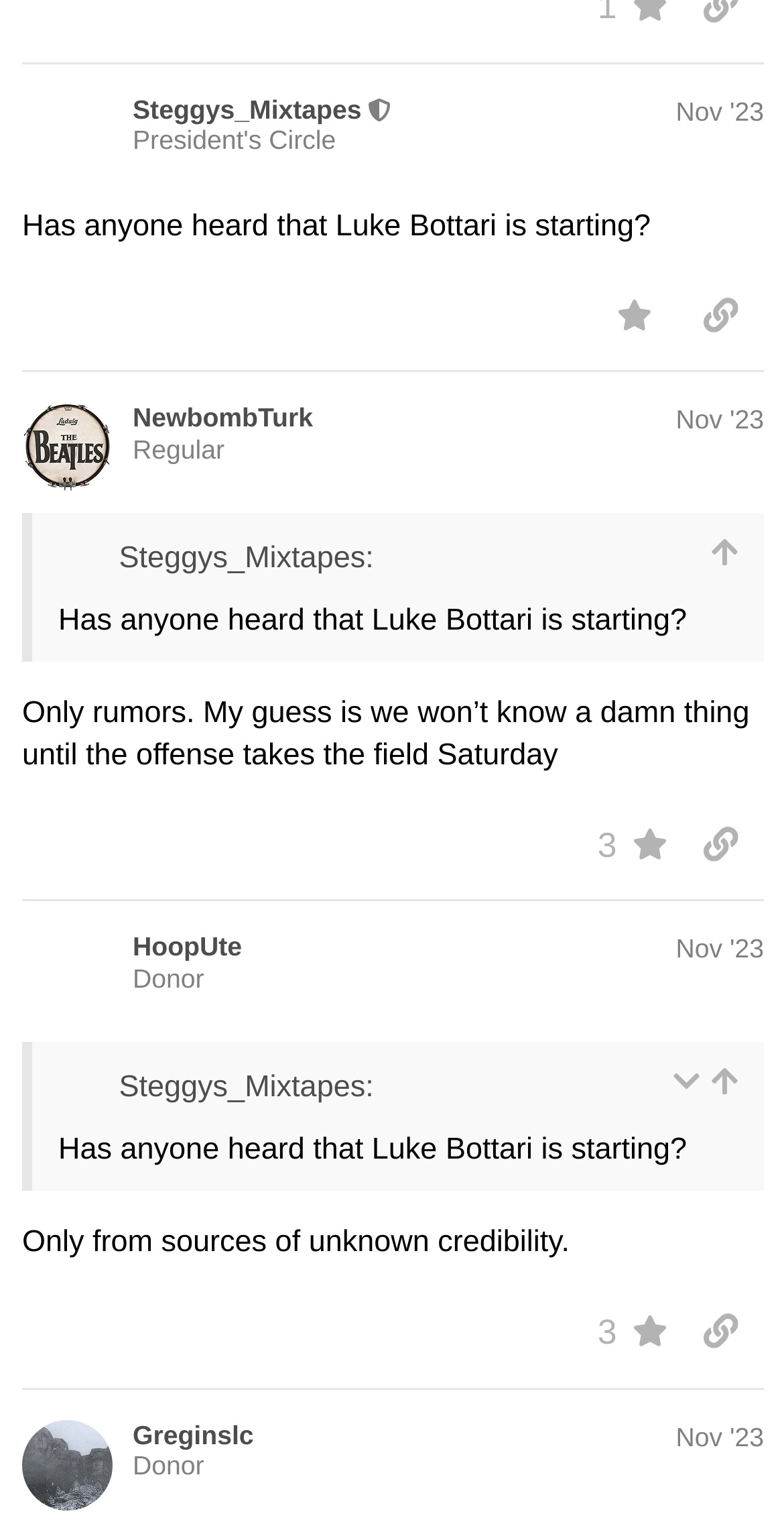Who is the author of the first post?
Please give a detailed and elaborate explanation in response to the question.

I looked at the first region with the label 'post #X by @username' and found that the author's username is Steggys_Mixtapes, which is a link with the text 'Steggys_Mixtapes'.